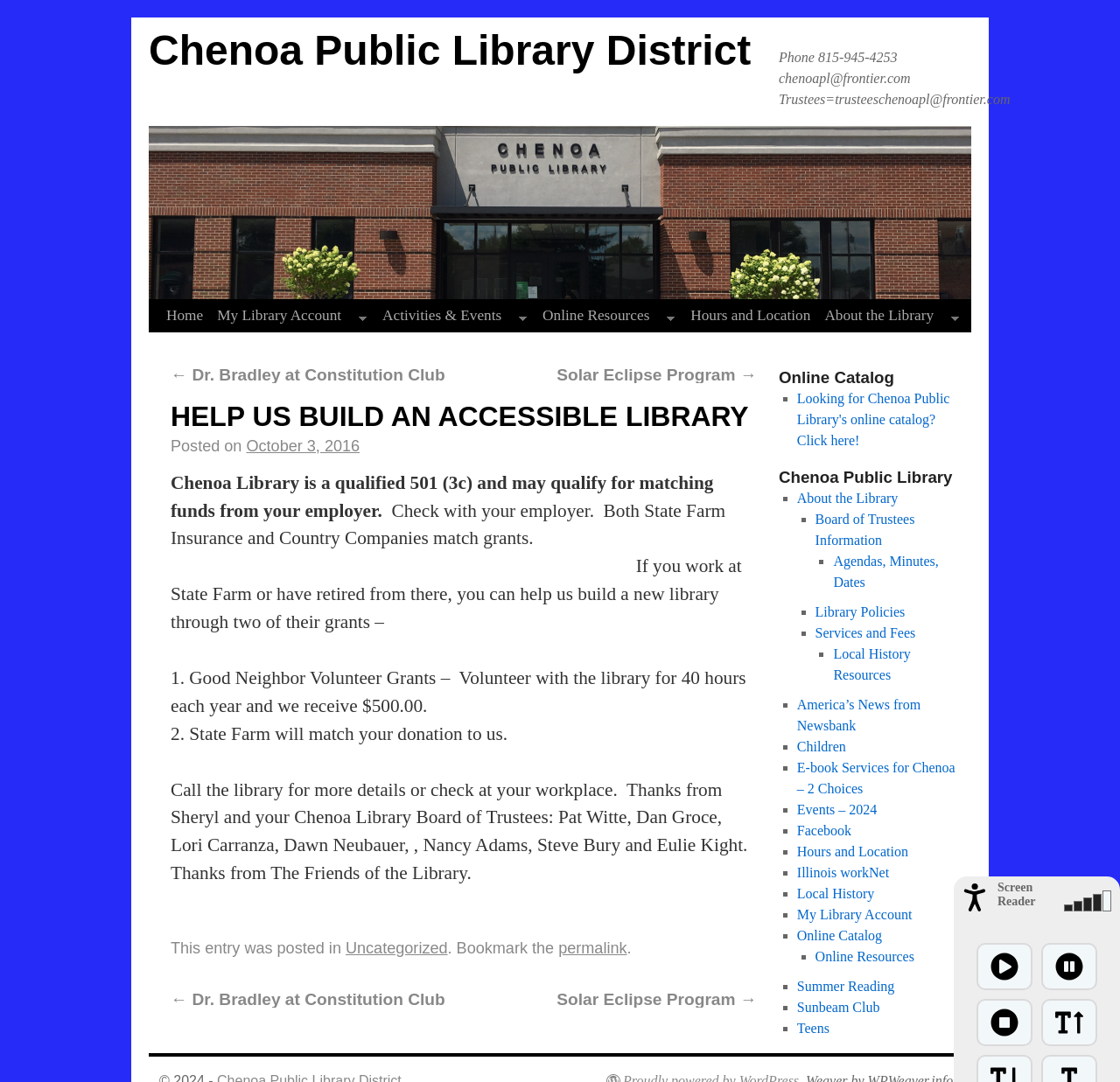Based on the image, please respond to the question with as much detail as possible:
What is the phone number of the library?

I found the answer by looking at the top-right corner of the webpage, where it lists the contact information, including the phone number.